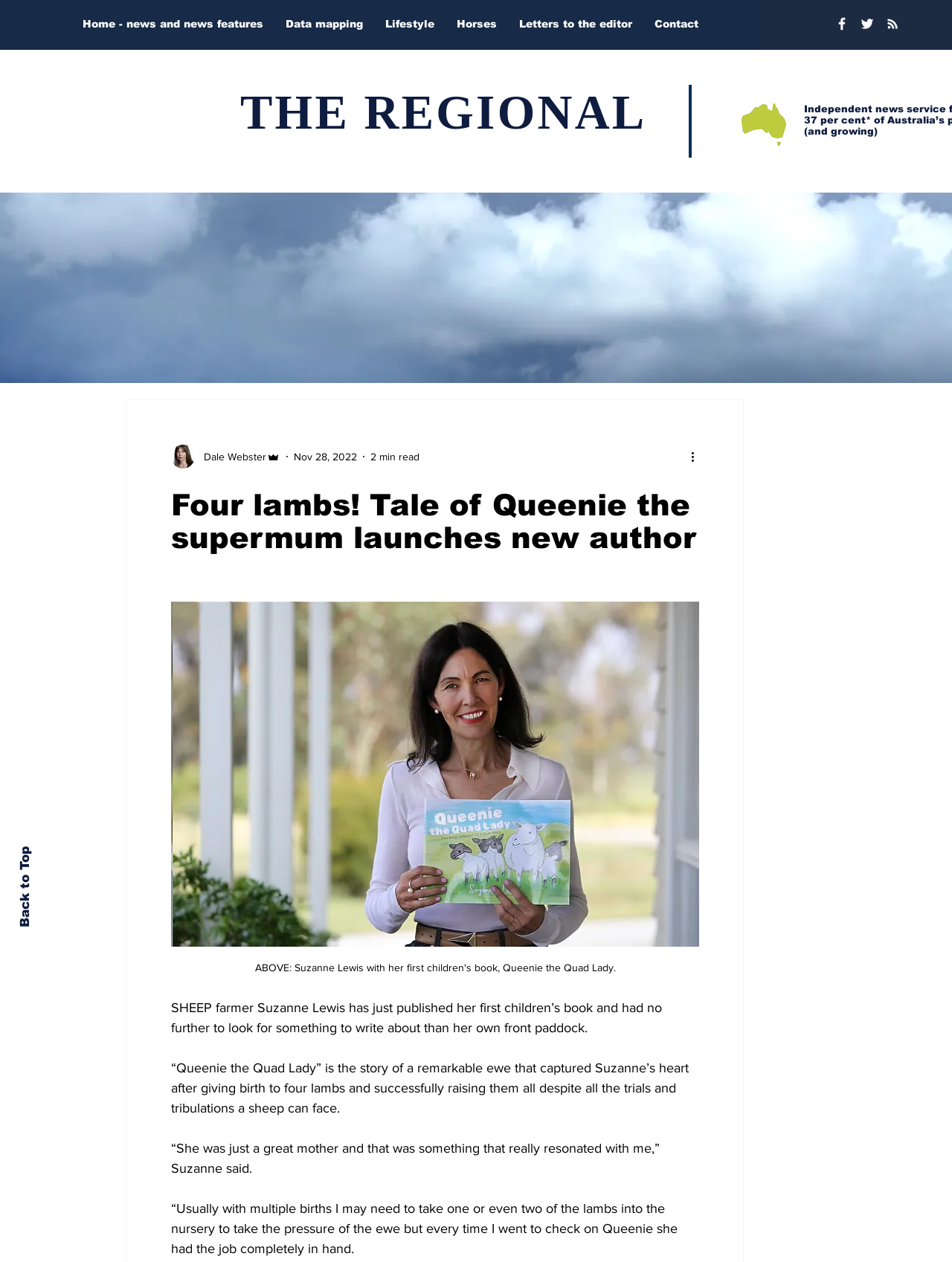Locate the bounding box coordinates of the clickable region to complete the following instruction: "Click on the 'Home - news and news features' link."

[0.075, 0.009, 0.288, 0.028]